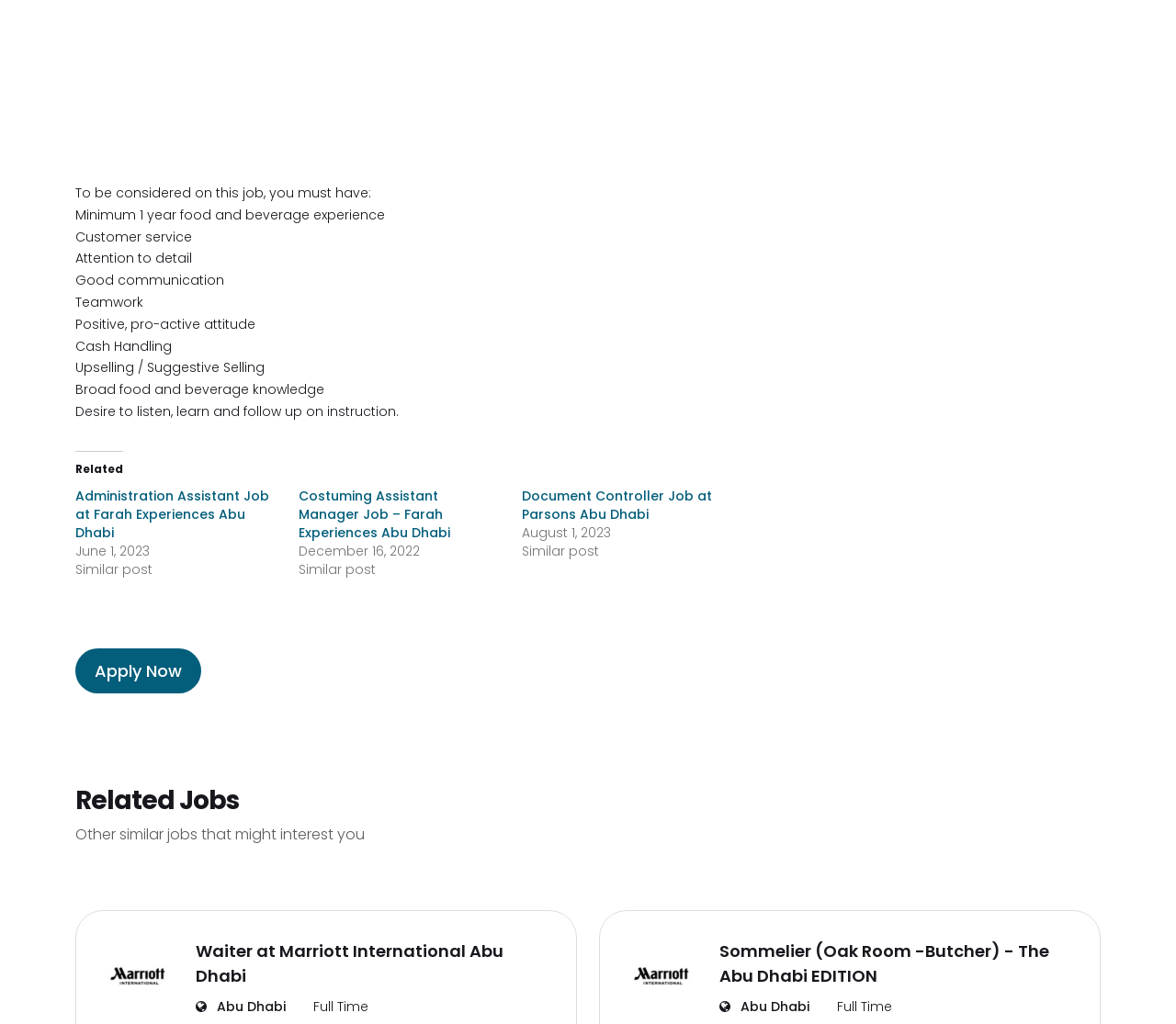Respond to the following question using a concise word or phrase: 
What is the type of employment?

Full Time